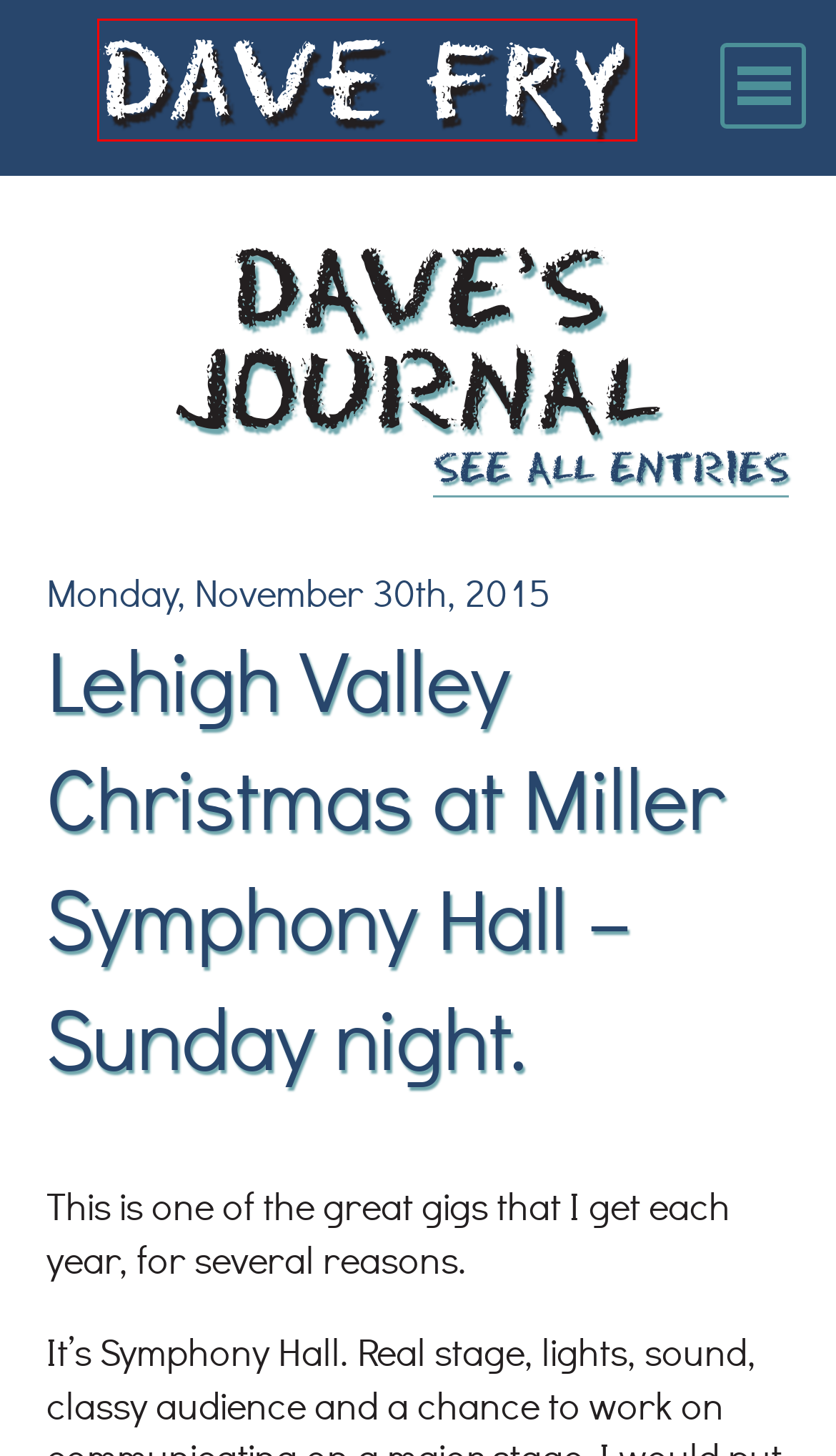Look at the screenshot of a webpage where a red rectangle bounding box is present. Choose the webpage description that best describes the new webpage after clicking the element inside the red bounding box. Here are the candidates:
A. Dave Fry Music • Folksinger, Adult and Children's Music Performer
B. Kids' Drawings and Pictures • Dave Fry Music
C. Recordings • Dave Fry Music
D. Dave's Virtual Tip Jar• Dave Fry Music
E. Dave Fry's Concert Schedule • Shows in Your Area
F. About Dave Fry • Performer Bio
G. Videos • Dave Fry Music
H. Dave's Journal • Dave Fry Music

A